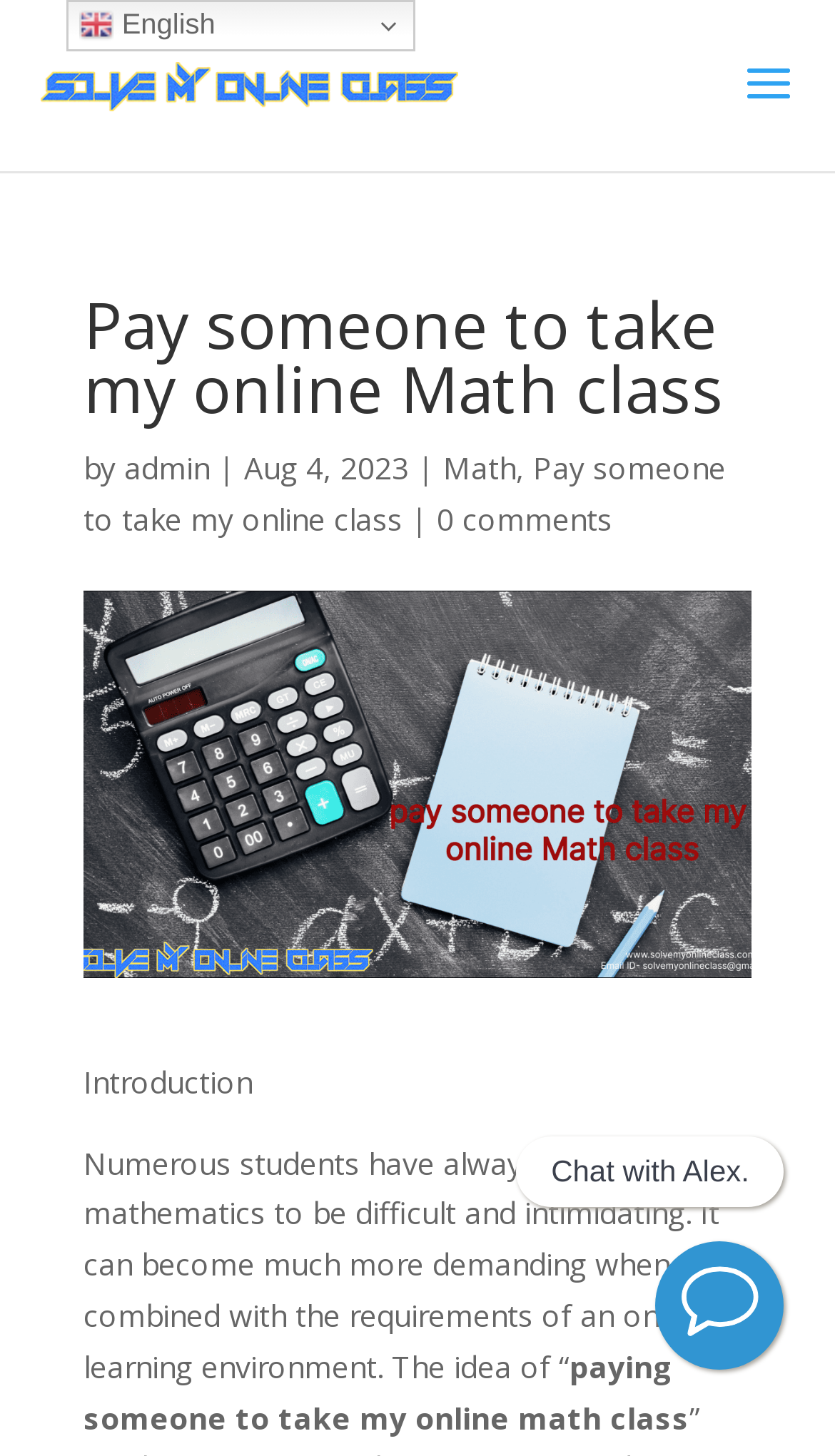What is the feeling of students towards mathematics?
From the details in the image, answer the question comprehensively.

The feeling of students towards mathematics can be determined by looking at the text 'Numerous students have always found mathematics to be difficult and intimidating.' which is located in the introduction section of the webpage, indicating that many students find mathematics to be challenging and intimidating.